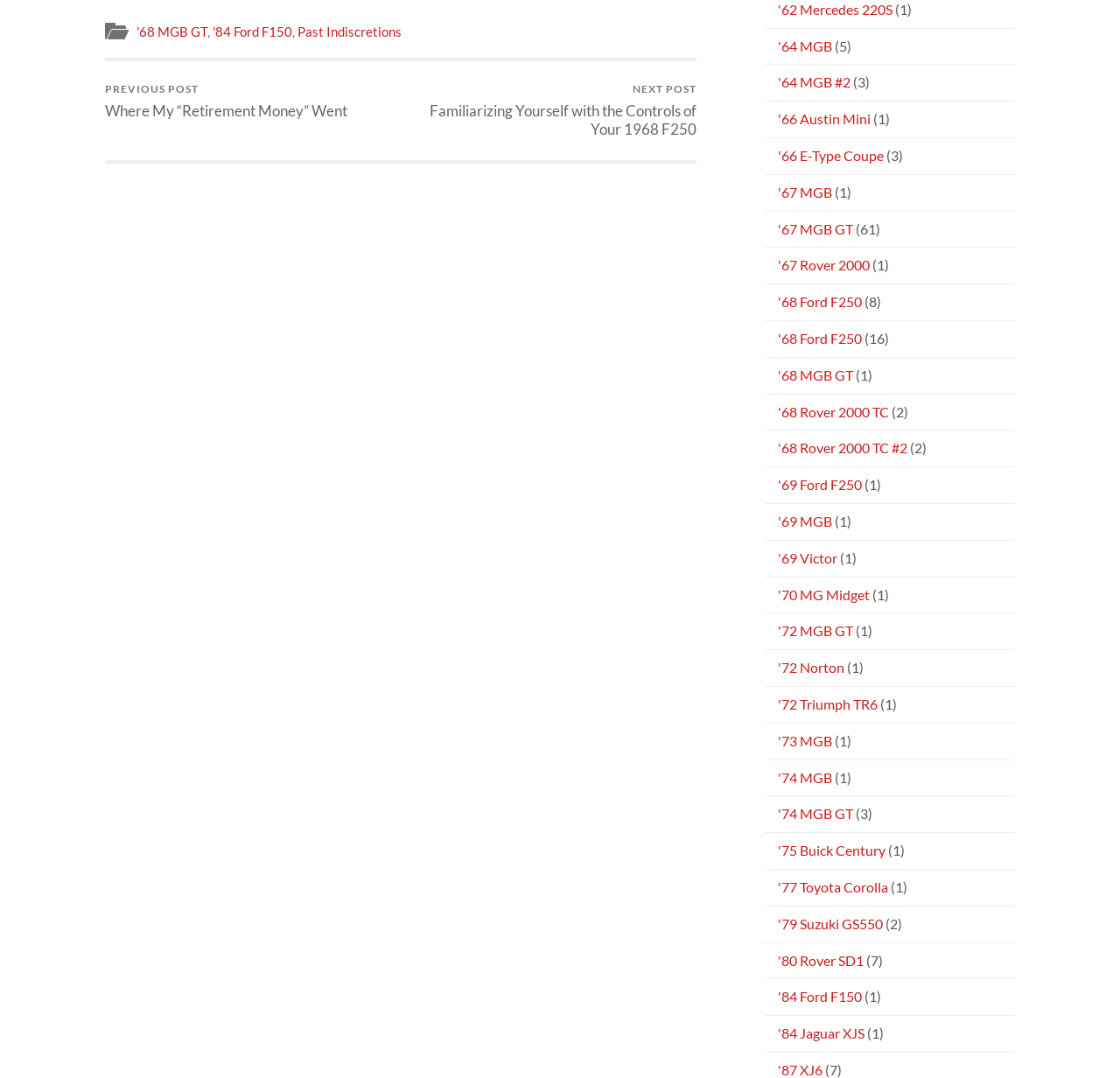Using the description: "'64 MGB", identify the bounding box of the corresponding UI element in the screenshot.

[0.695, 0.035, 0.743, 0.05]